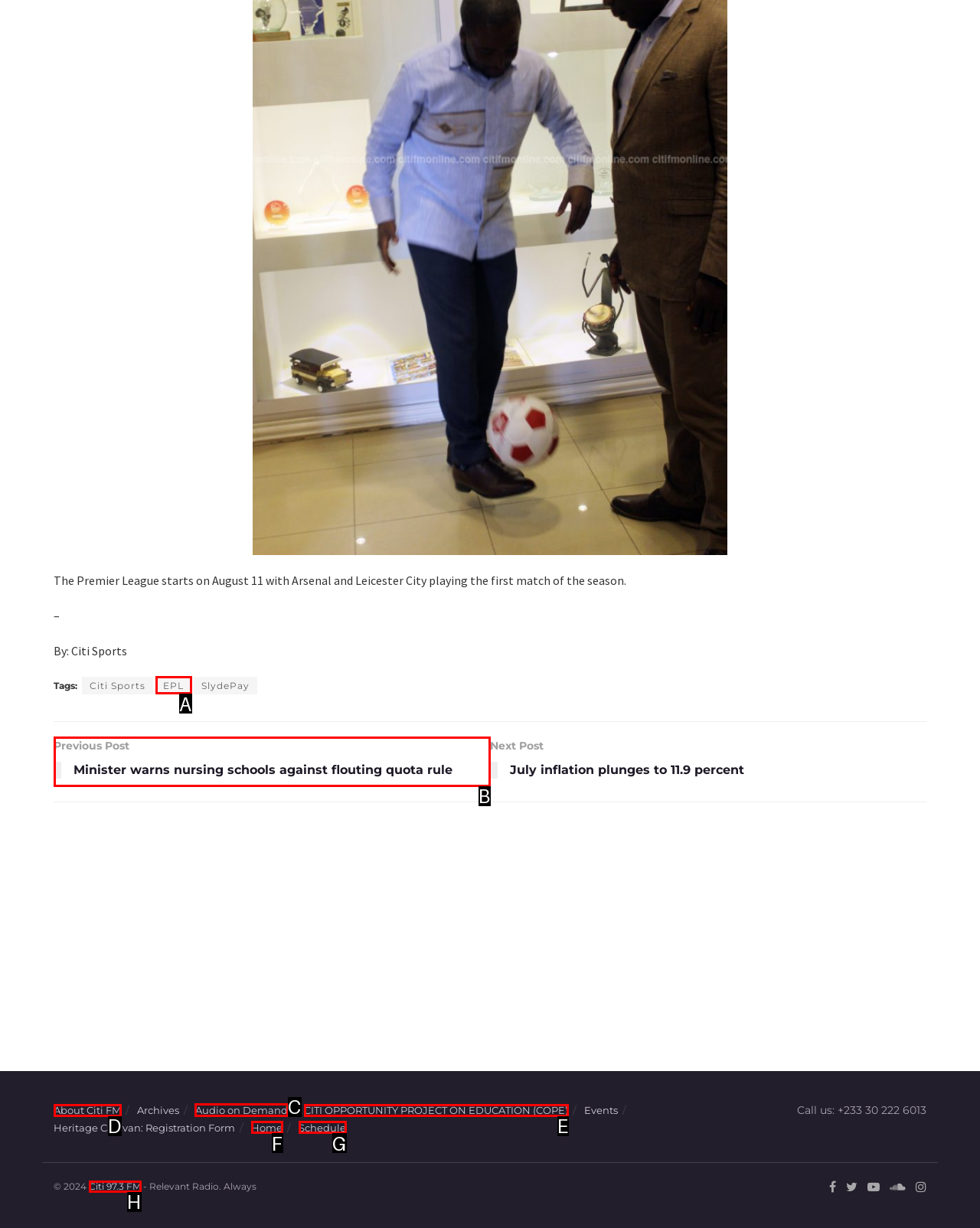Identify the HTML element that should be clicked to accomplish the task: Listen to Audio on Demand
Provide the option's letter from the given choices.

C